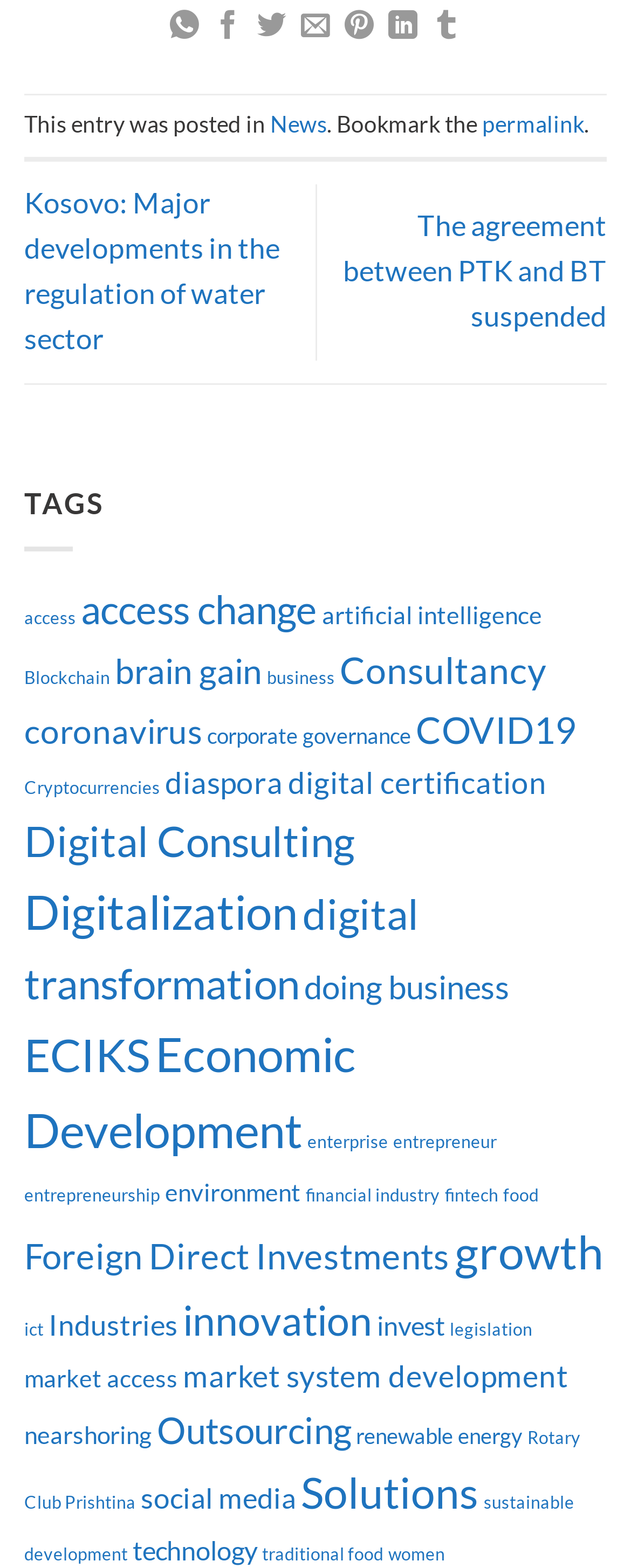Locate the bounding box coordinates of the clickable region to complete the following instruction: "Click on the 'Digitalization' link."

[0.038, 0.563, 0.472, 0.599]